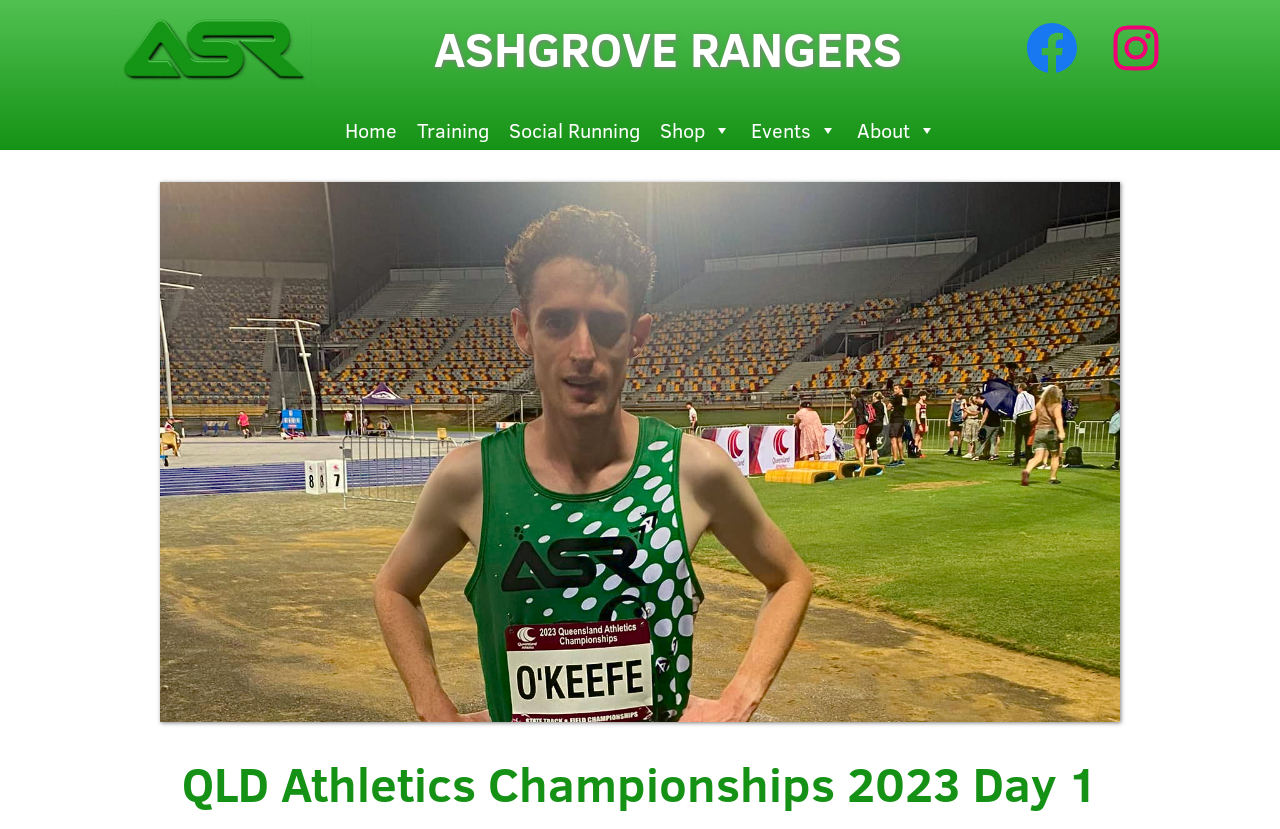Please determine the bounding box coordinates of the element's region to click in order to carry out the following instruction: "View Events". The coordinates should be four float numbers between 0 and 1, i.e., [left, top, right, bottom].

[0.579, 0.133, 0.661, 0.181]